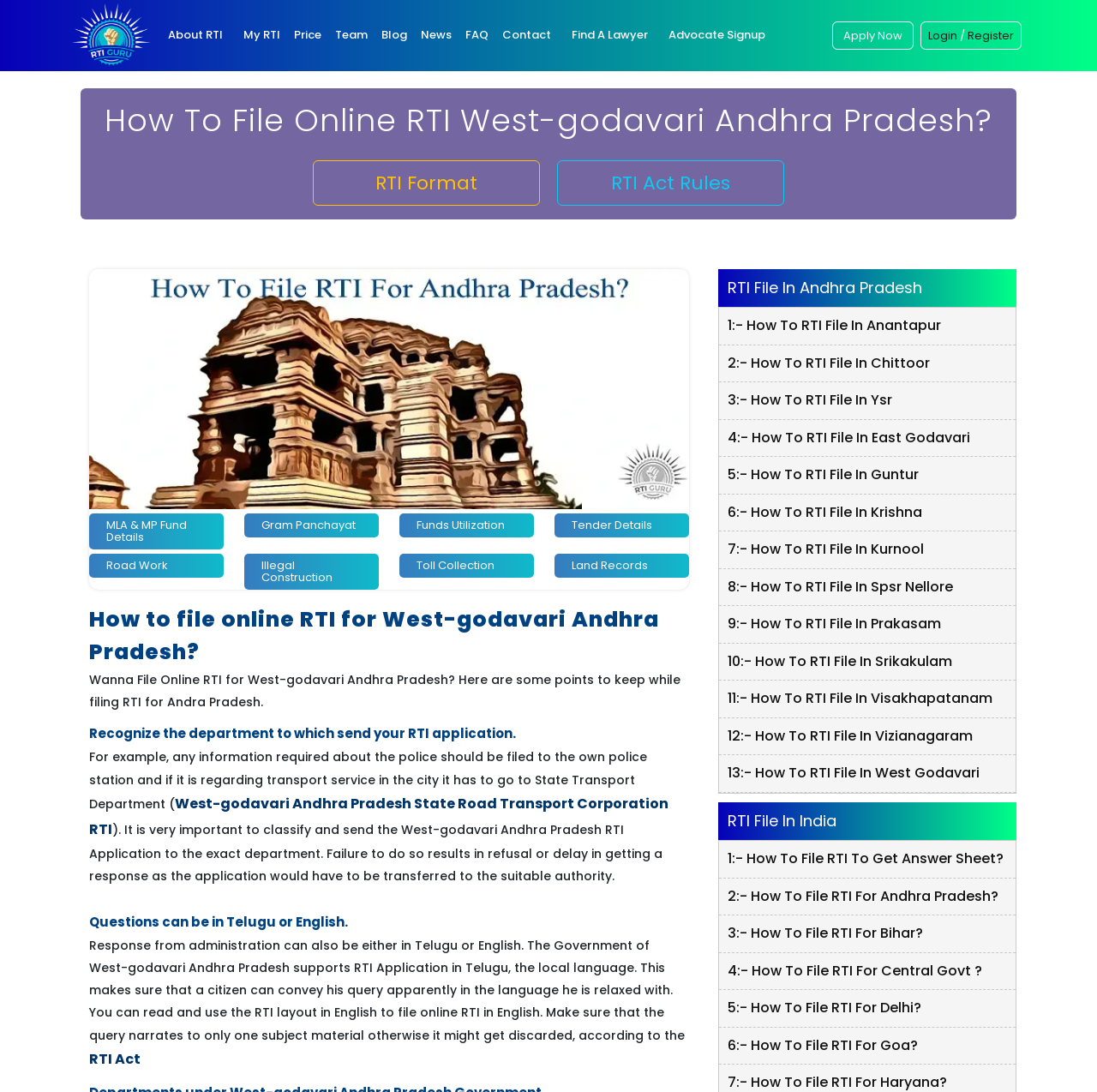Please specify the bounding box coordinates of the clickable region necessary for completing the following instruction: "Click on 'About RTI'". The coordinates must consist of four float numbers between 0 and 1, i.e., [left, top, right, bottom].

[0.14, 0.017, 0.215, 0.048]